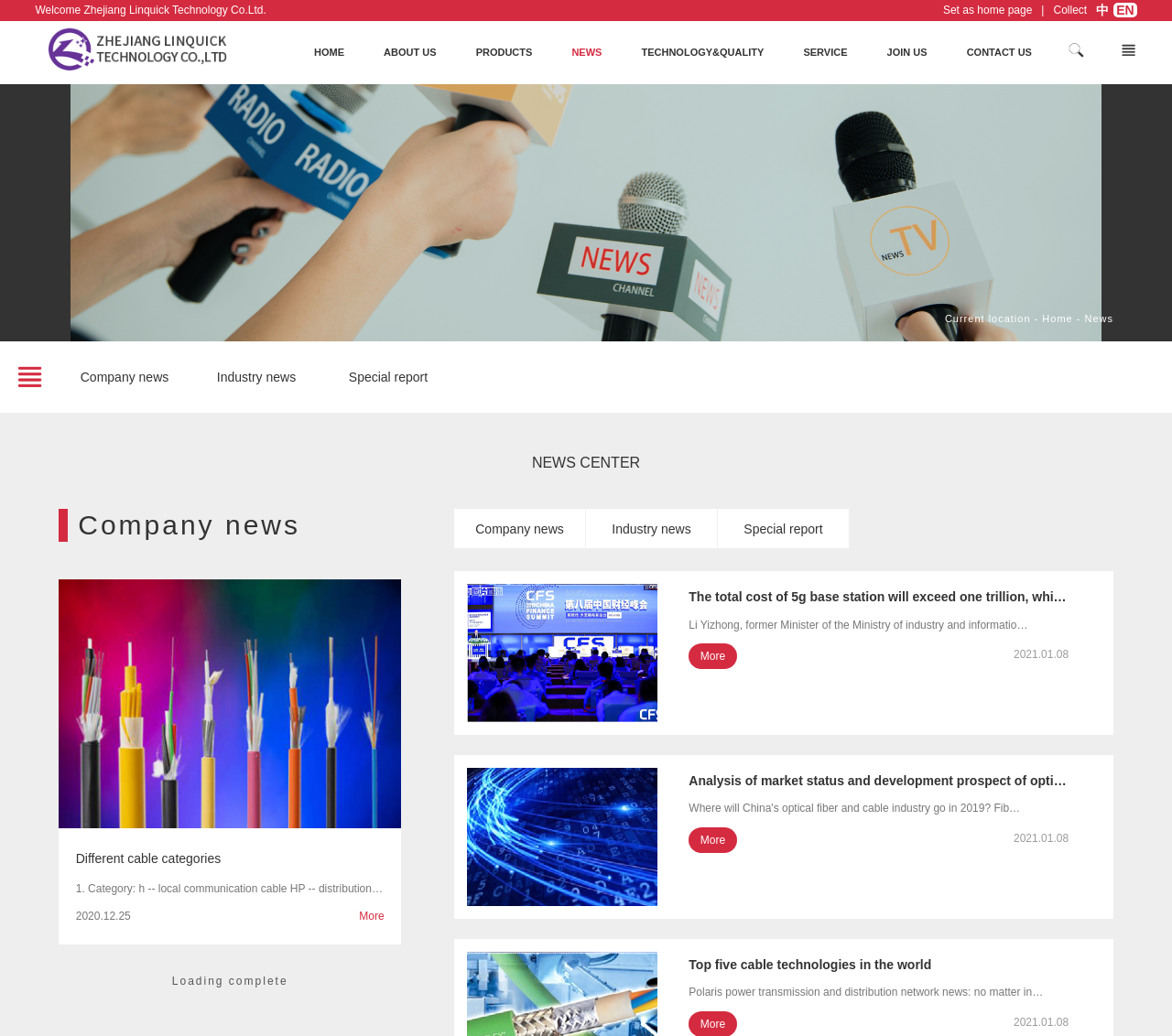What are the categories of news?
Please respond to the question with as much detail as possible.

The categories of news can be found in the links 'Company news', 'Industry news', and 'Special report' under the 'NEWS CENTER' heading.